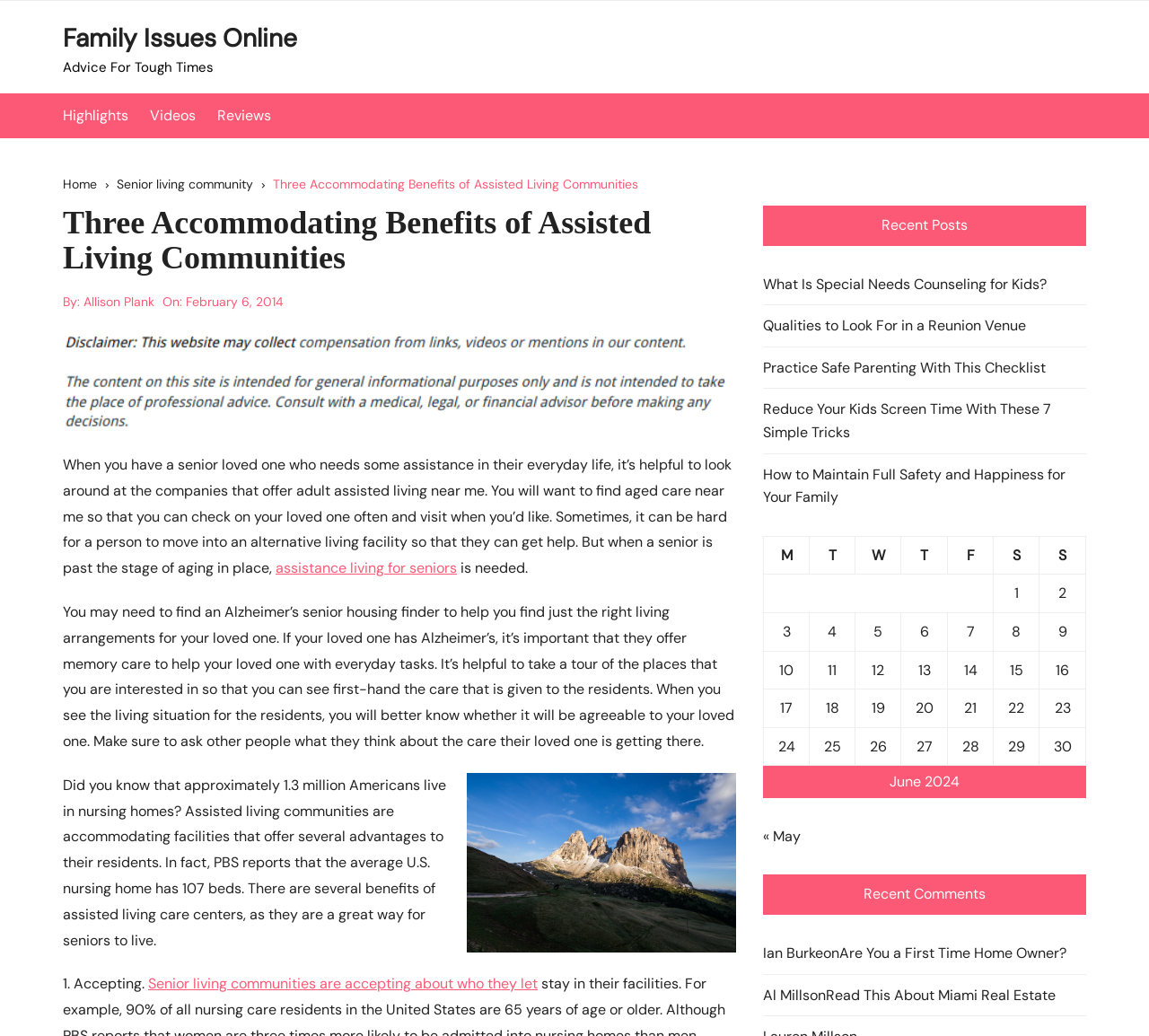Predict the bounding box of the UI element based on this description: "assistance living for seniors".

[0.24, 0.539, 0.398, 0.557]